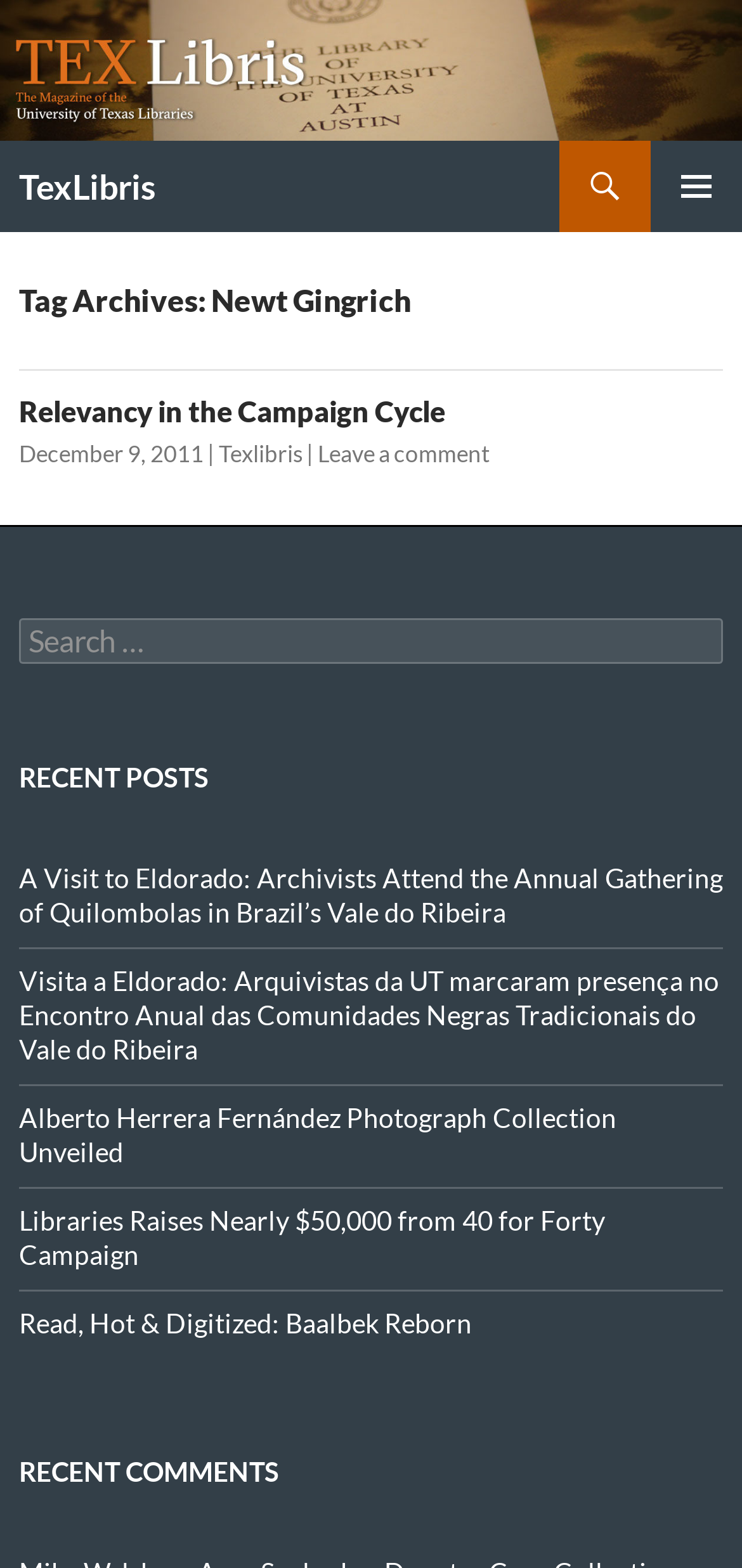Could you specify the bounding box coordinates for the clickable section to complete the following instruction: "View recent posts"?

[0.026, 0.482, 0.974, 0.511]